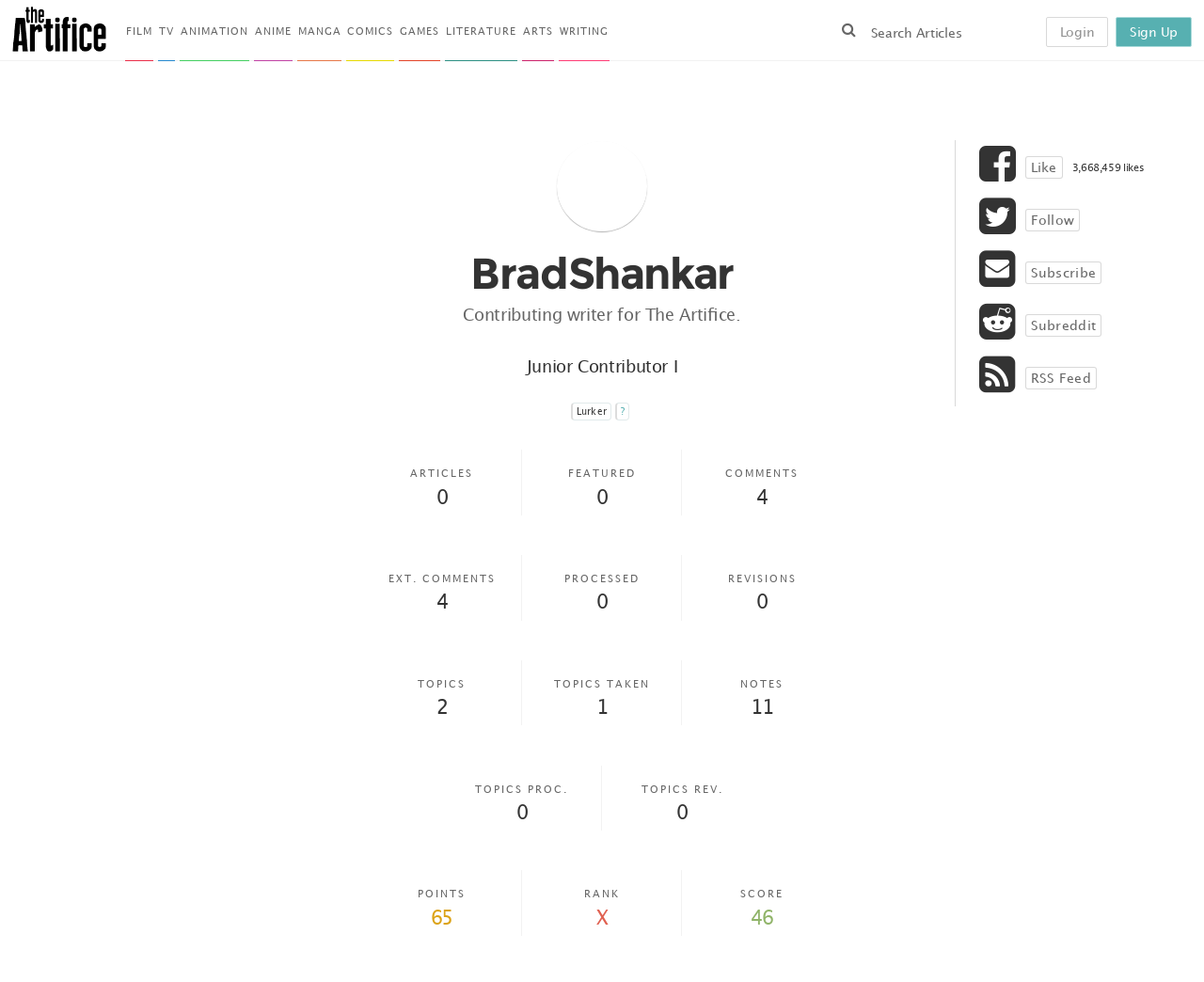Kindly determine the bounding box coordinates for the area that needs to be clicked to execute this instruction: "Go to FILM page".

[0.104, 0.0, 0.127, 0.062]